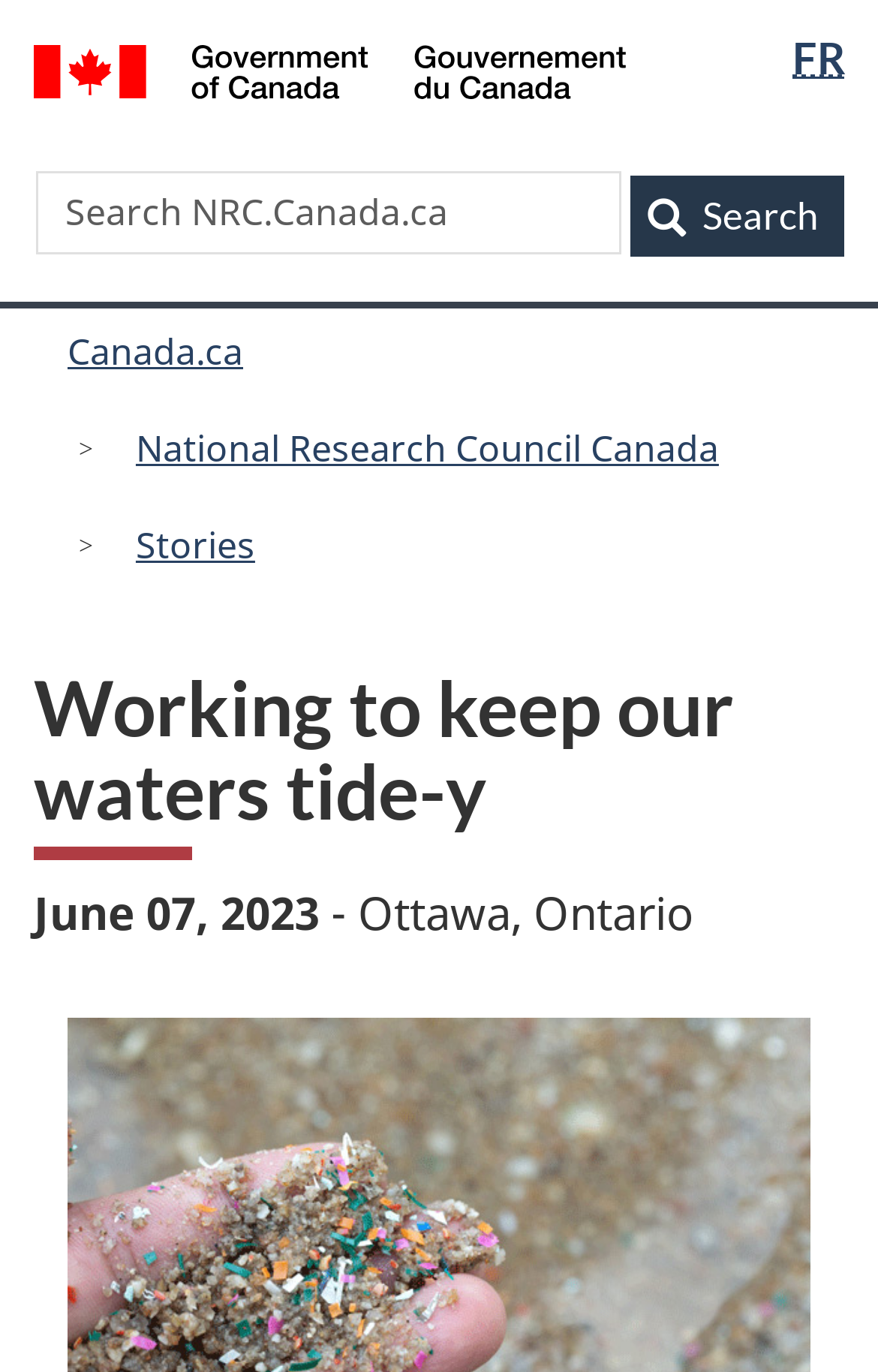Please identify the bounding box coordinates of the element's region that I should click in order to complete the following instruction: "Go to Stories". The bounding box coordinates consist of four float numbers between 0 and 1, i.e., [left, top, right, bottom].

[0.129, 0.371, 0.316, 0.423]